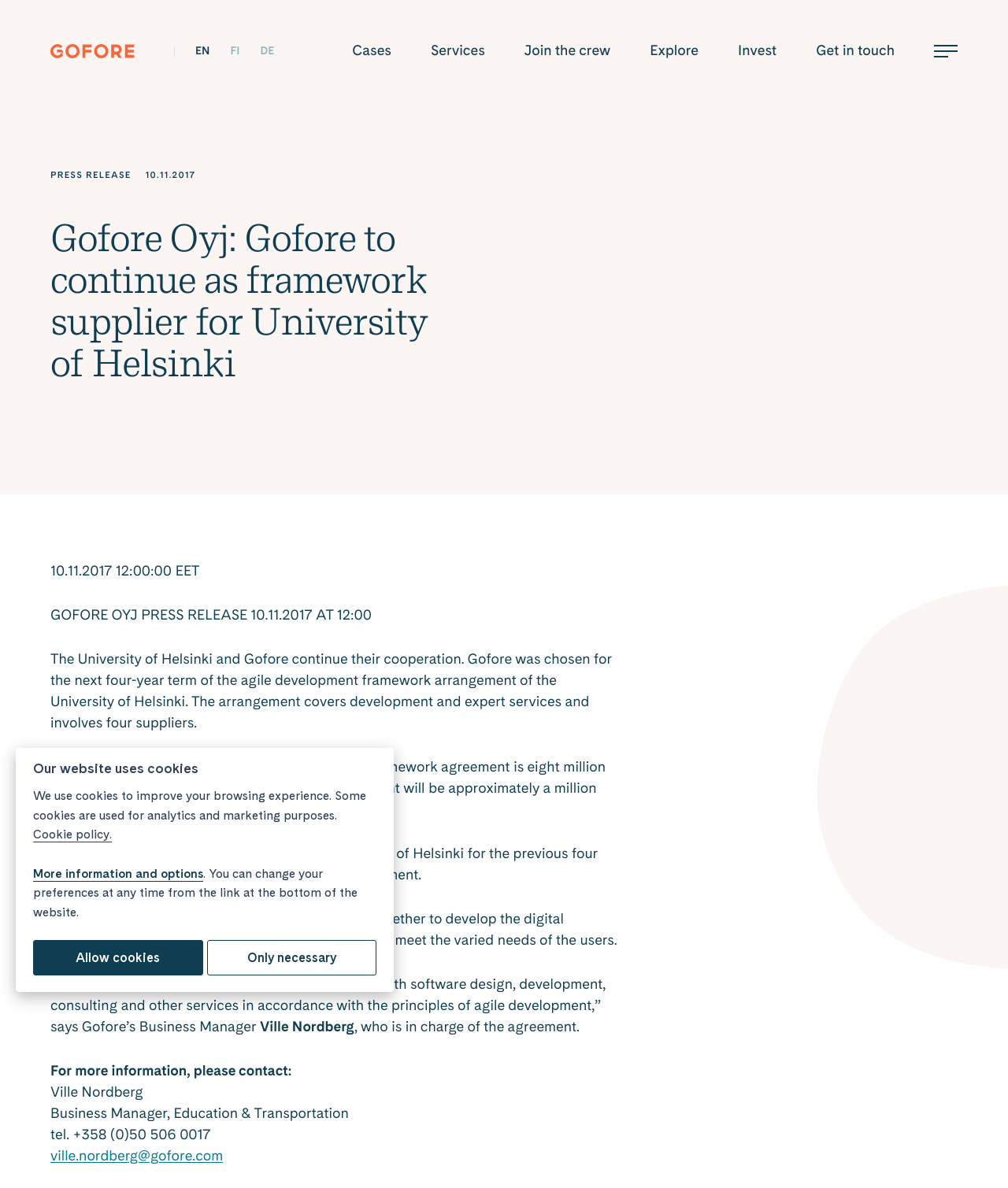Please determine the bounding box coordinates for the UI element described as: "More information and options".

[0.033, 0.729, 0.202, 0.742]